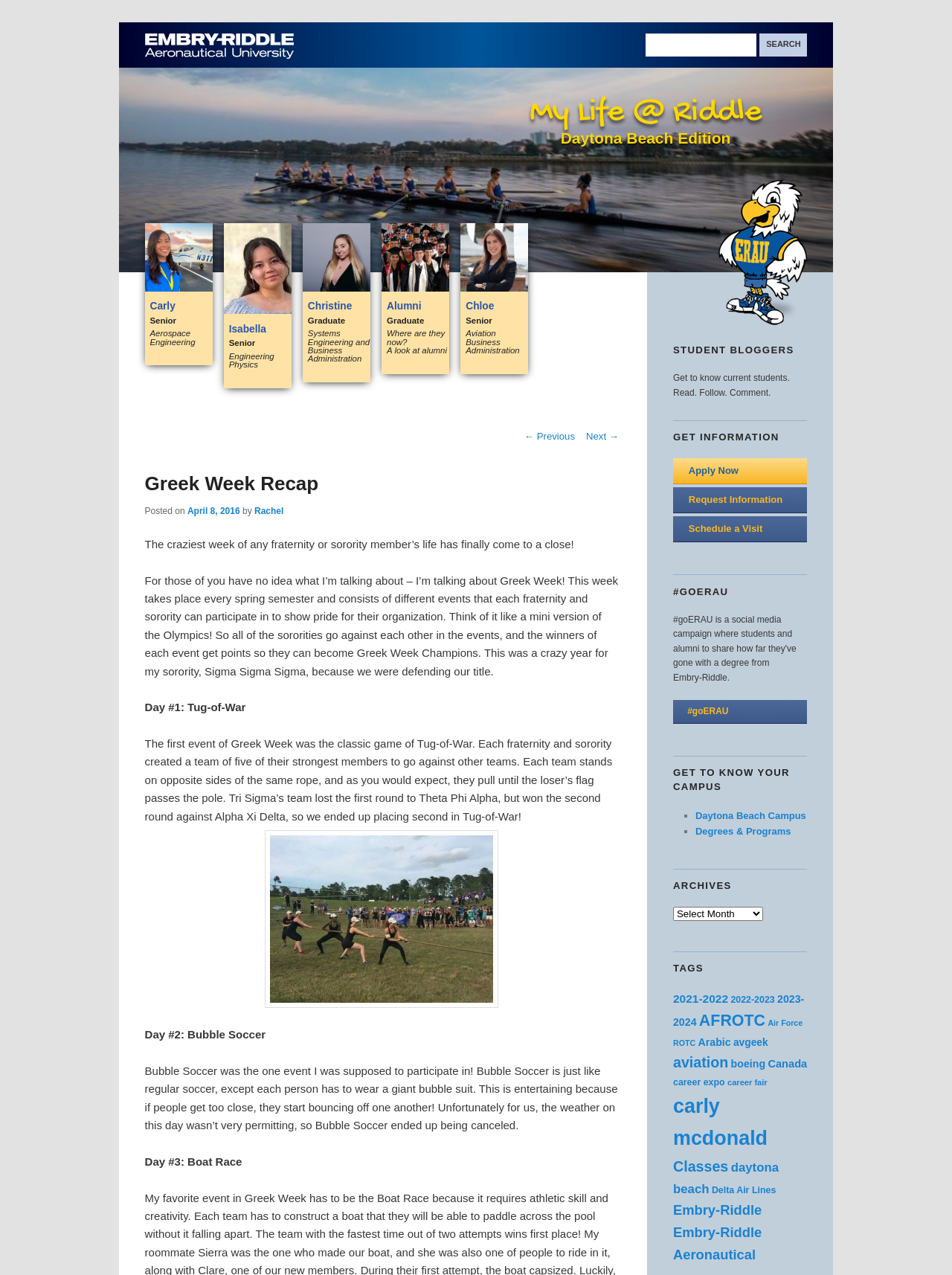What is the purpose of the 'GET INFORMATION' section?
We need a detailed and meticulous answer to the question.

I found the answer by looking at the links and text content in the 'GET INFORMATION' section, which suggests that it is intended to provide resources for prospective students to learn more about the university.